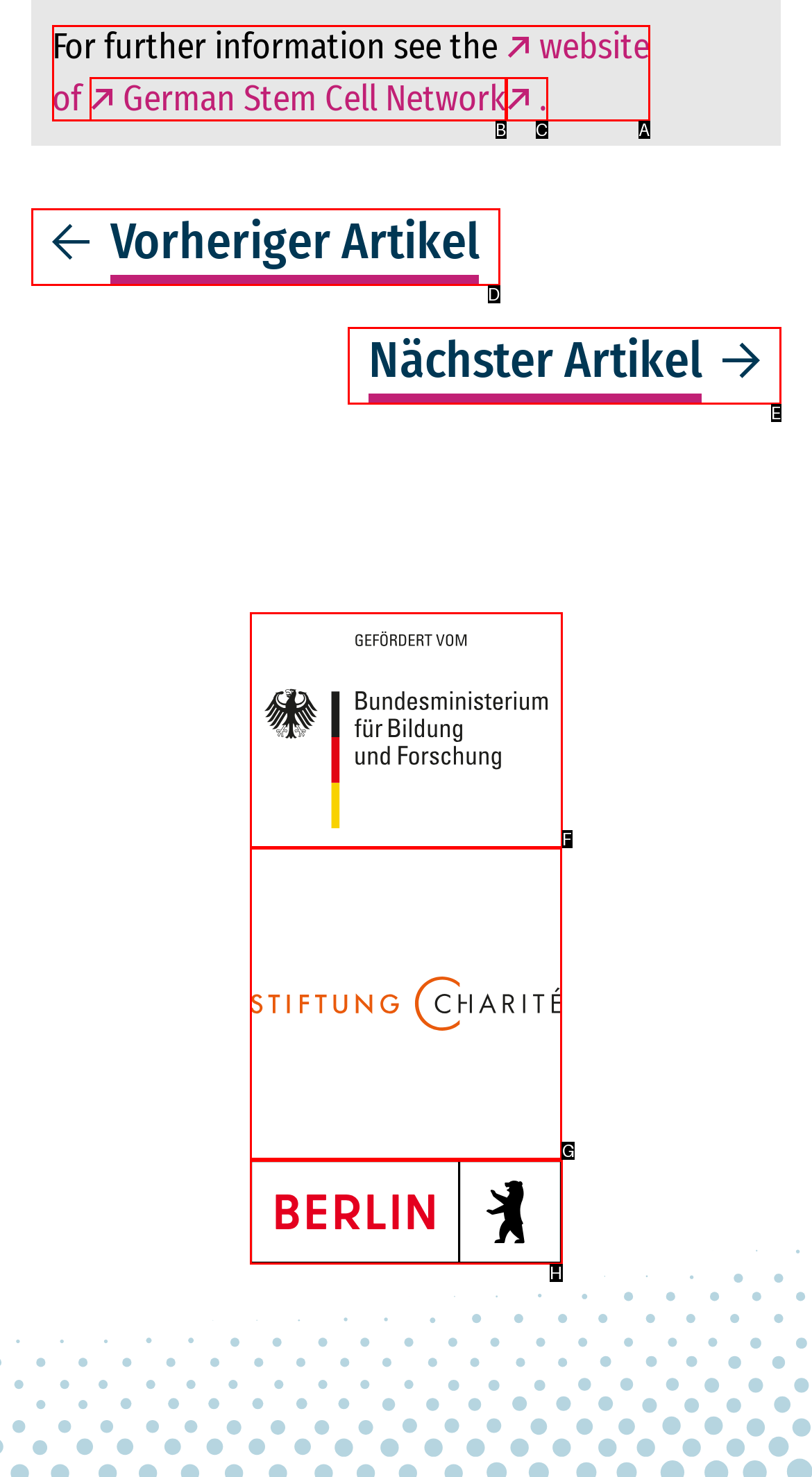Point out which HTML element you should click to fulfill the task: visit the Stiftung Charité website.
Provide the option's letter from the given choices.

G